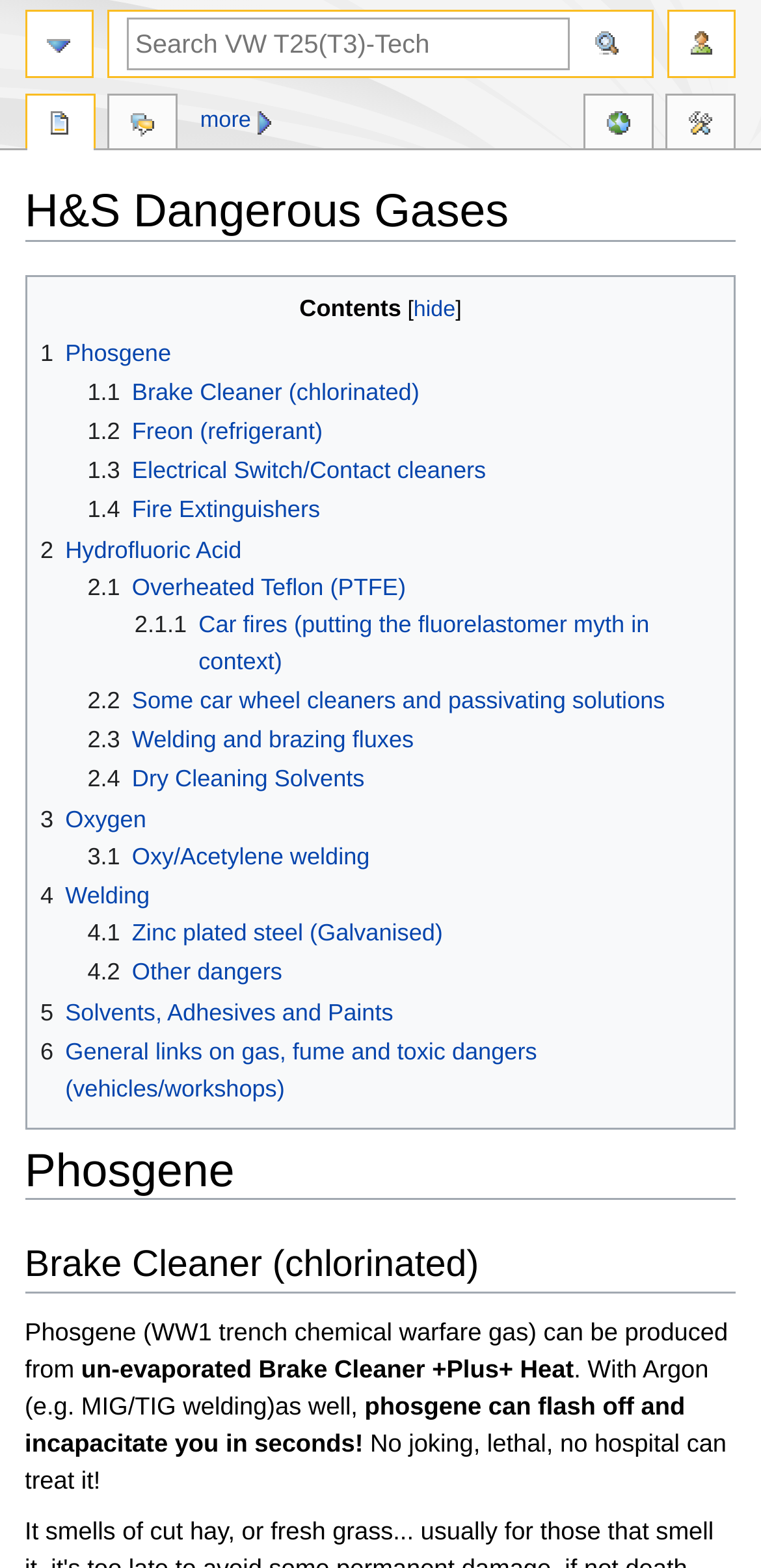What is the purpose of the 'Jump to navigation' link?
Answer briefly with a single word or phrase based on the image.

To navigate to the navigation section